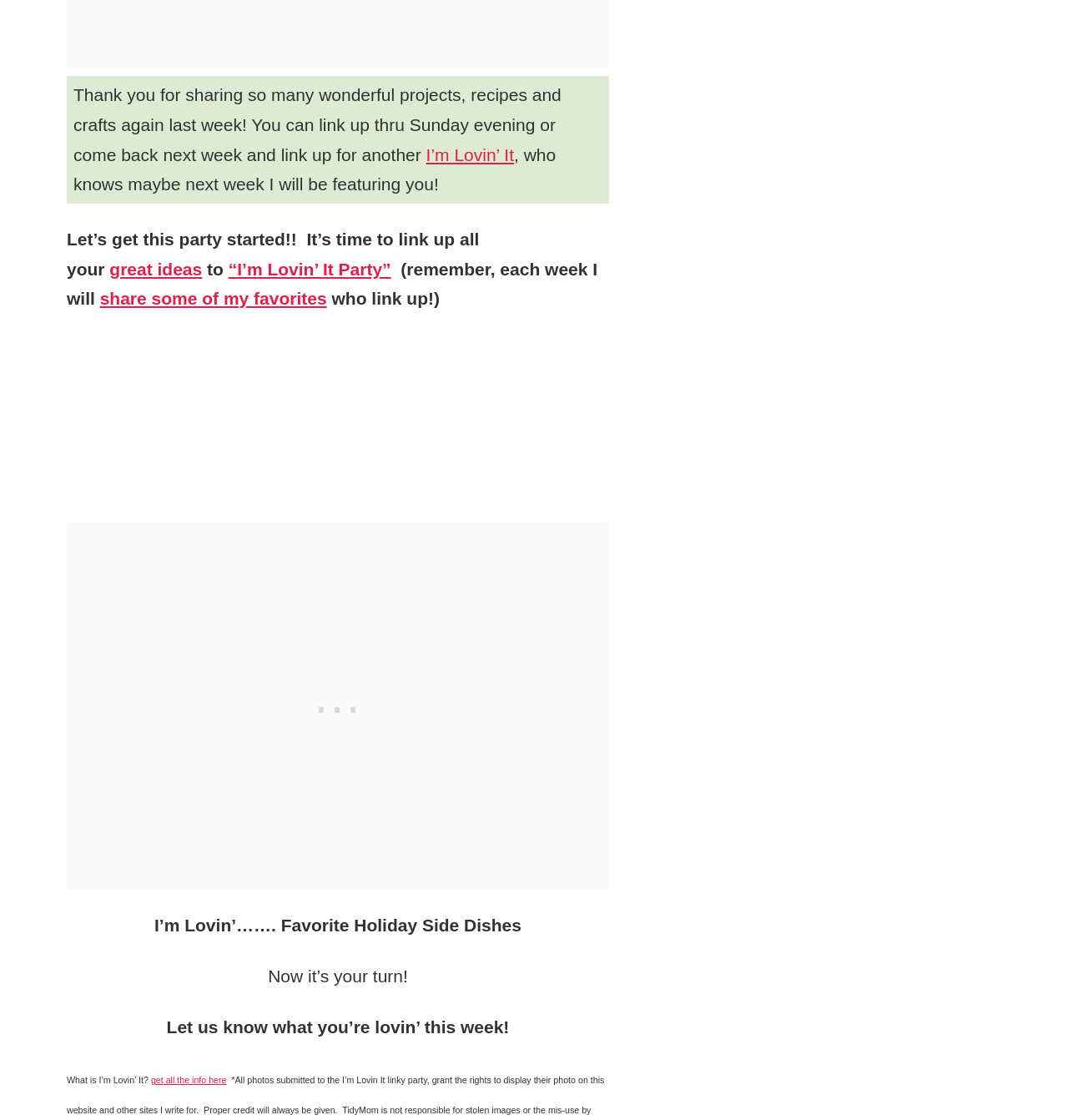What is the purpose of the webpage?
Answer the question with a single word or phrase derived from the image.

To share projects and recipes